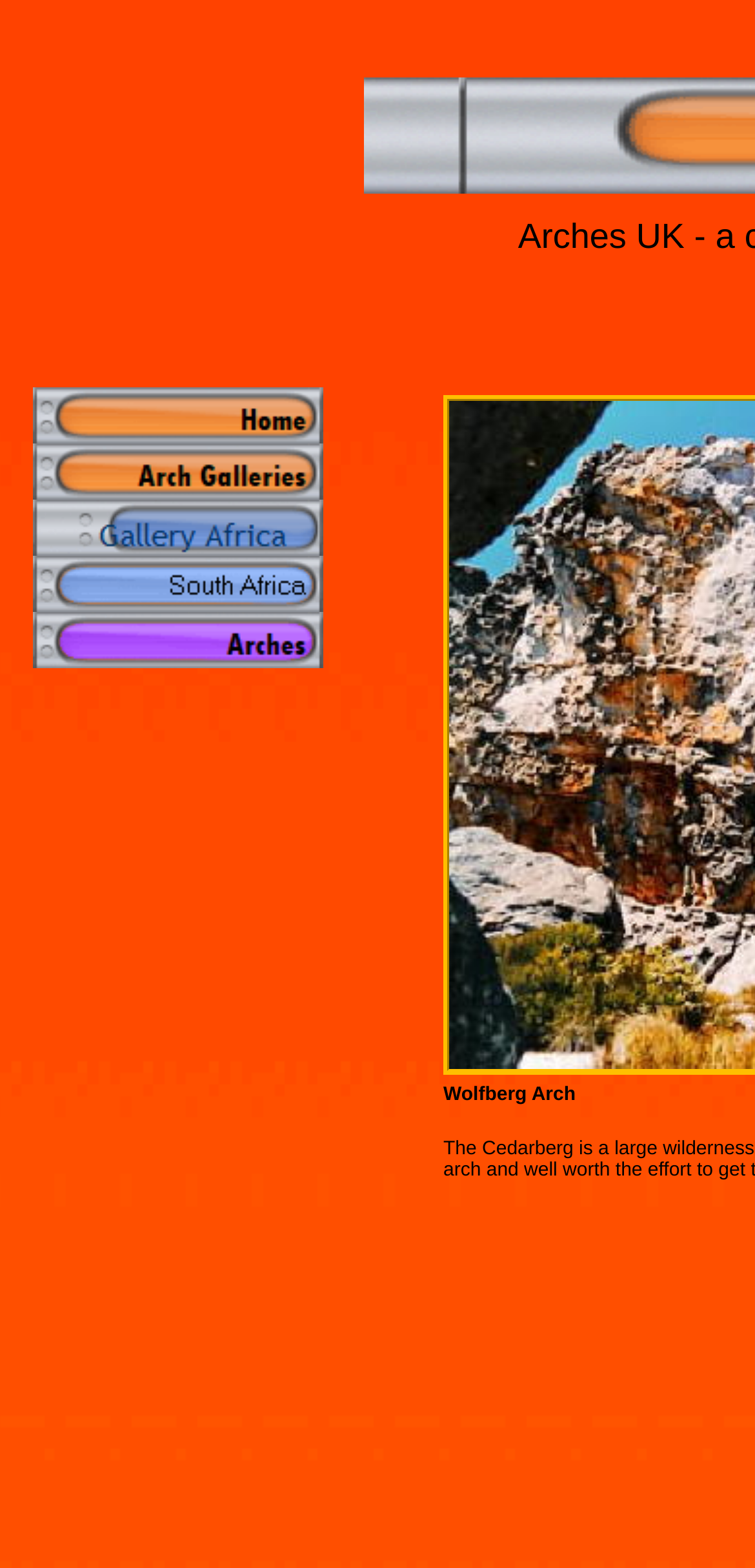How many empty table cells are there?
Look at the screenshot and respond with one word or a short phrase.

7